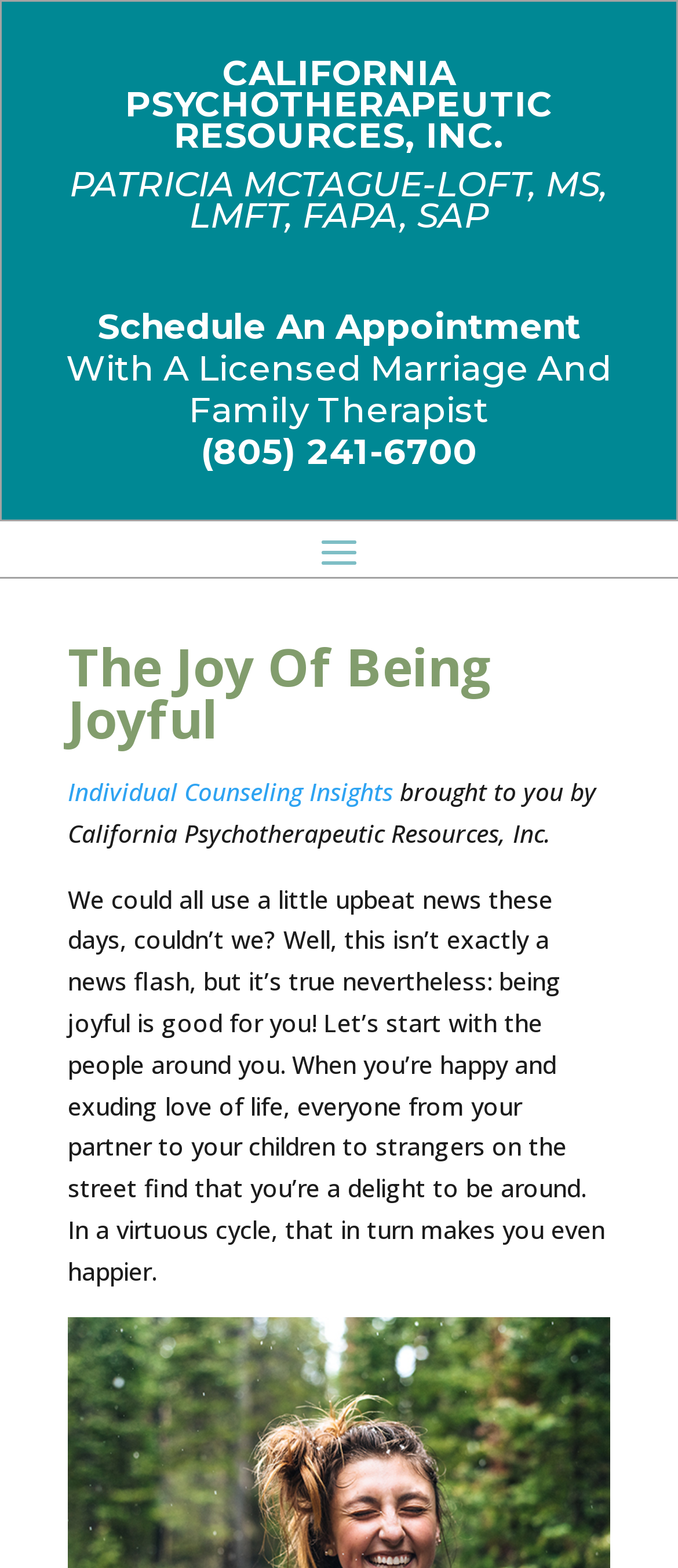What is the name of the organization?
Look at the screenshot and respond with a single word or phrase.

California Psychotherapeutic Resources, Inc.